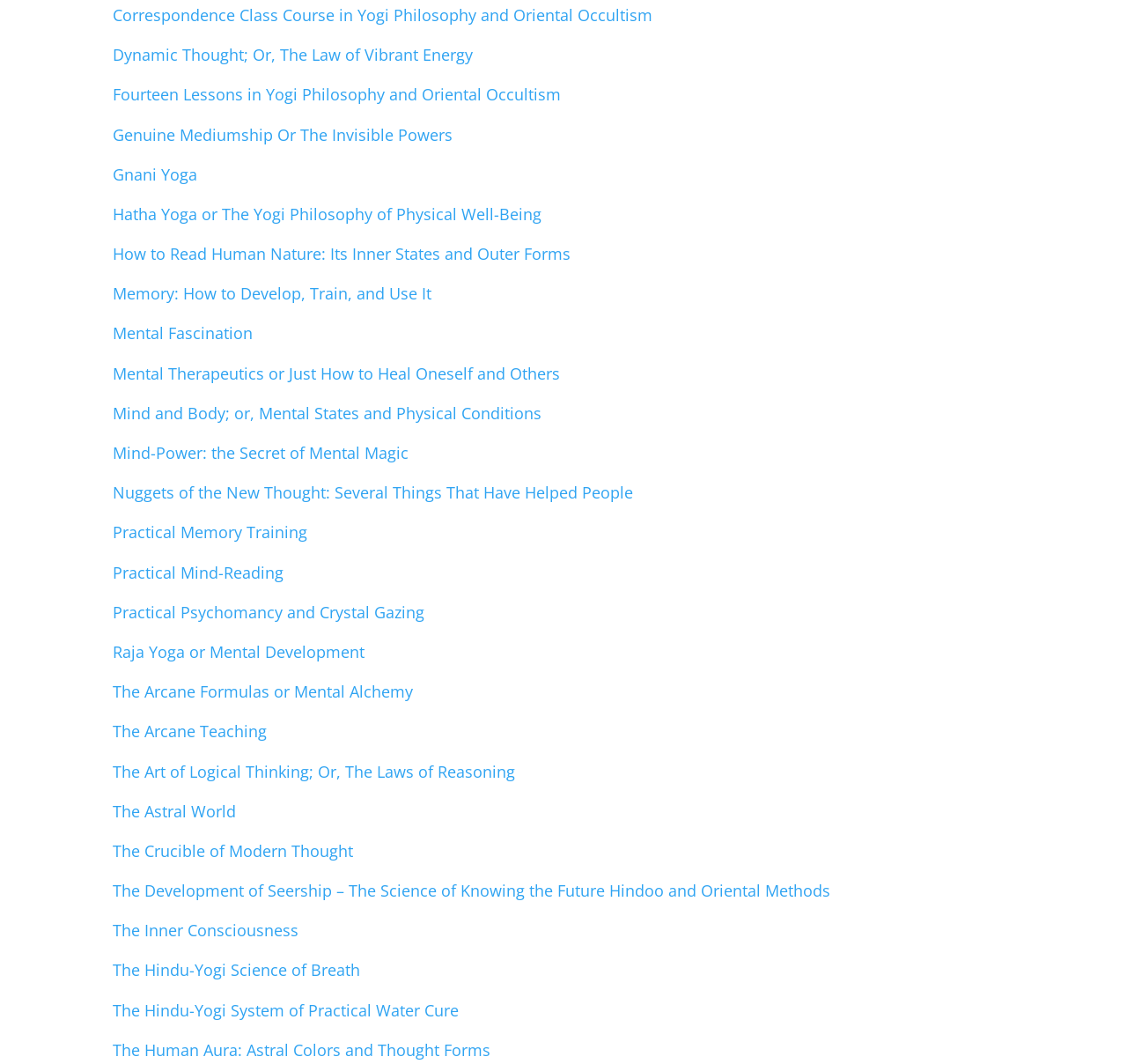Please give a short response to the question using one word or a phrase:
What is the theme of the last link?

The Human Aura